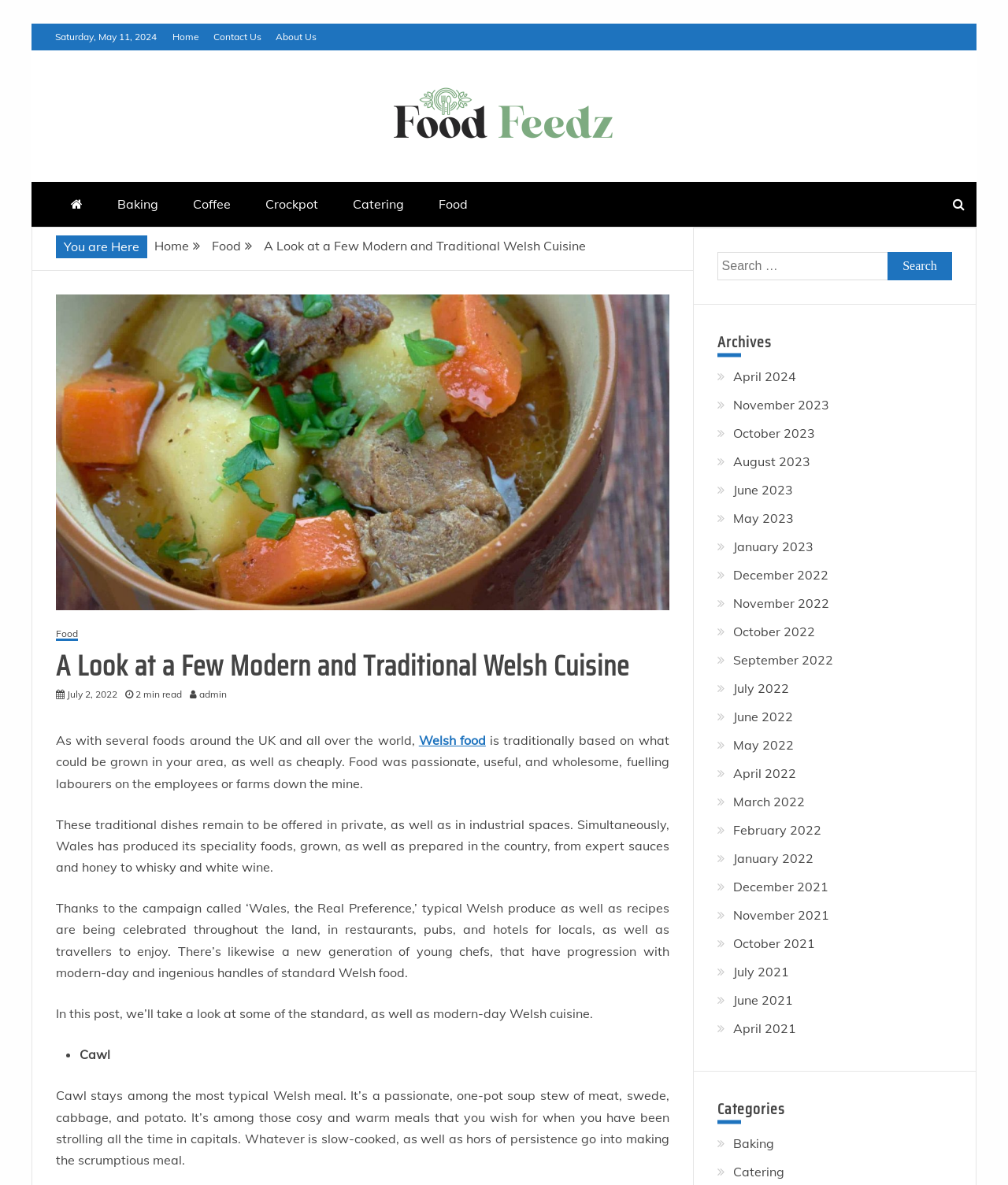What is the date of the current article?
Using the image, respond with a single word or phrase.

July 2, 2022